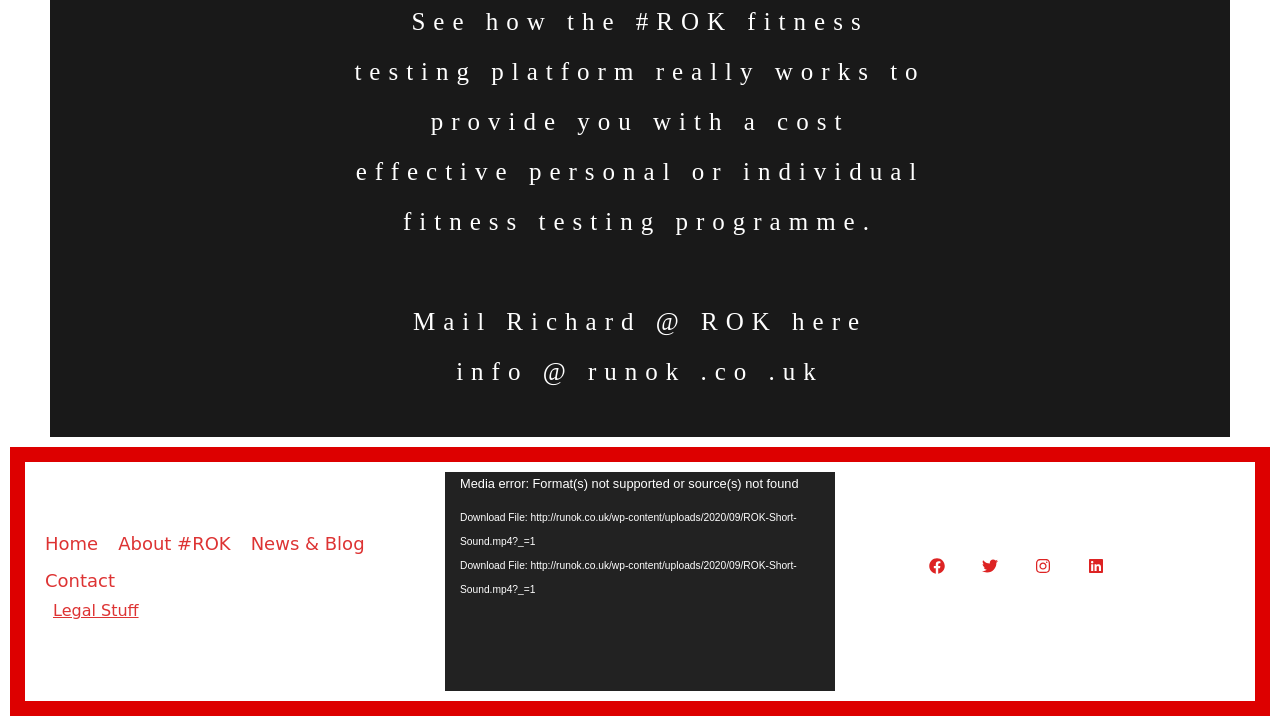Using the webpage screenshot, find the UI element described by Legal Stuff. Provide the bounding box coordinates in the format (top-left x, top-left y, bottom-right x, bottom-right y), ensuring all values are floating point numbers between 0 and 1.

[0.041, 0.827, 0.108, 0.854]